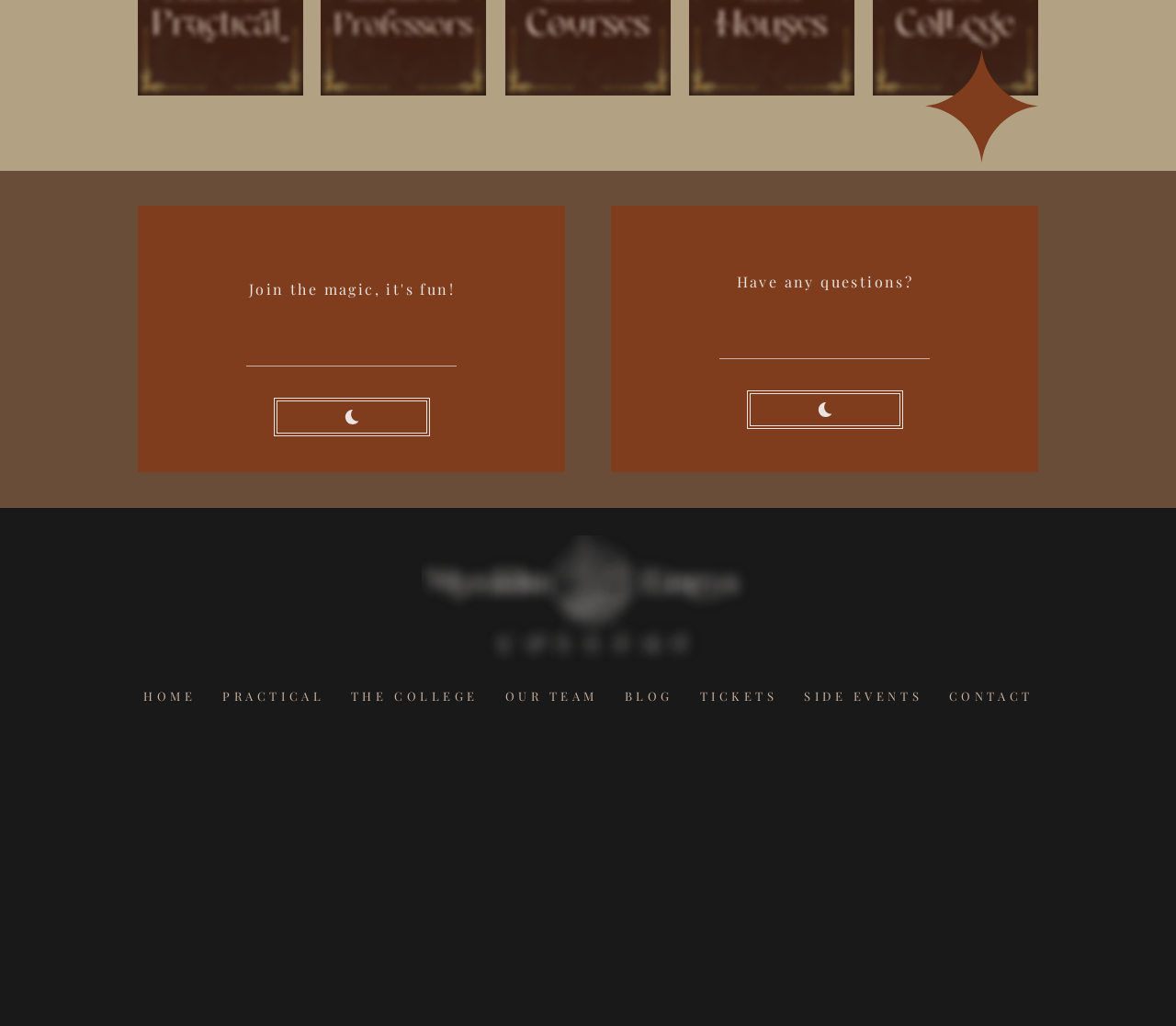What is the text of the second link on the page?
Examine the screenshot and reply with a single word or phrase.

Book a call